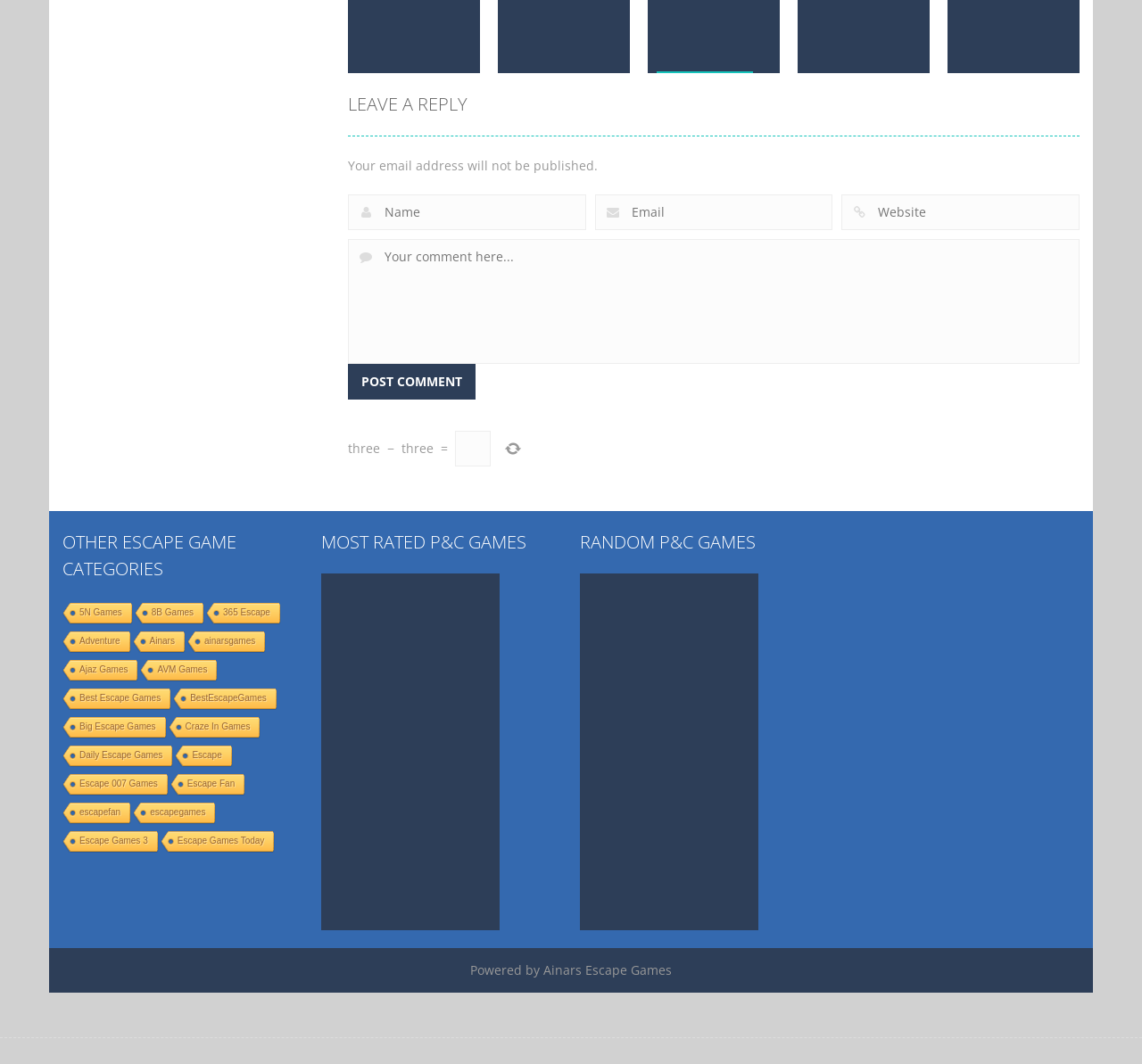Please reply with a single word or brief phrase to the question: 
What is the category of the game 'Winter Wonderland Adventure'?

Outdoor Escape Games